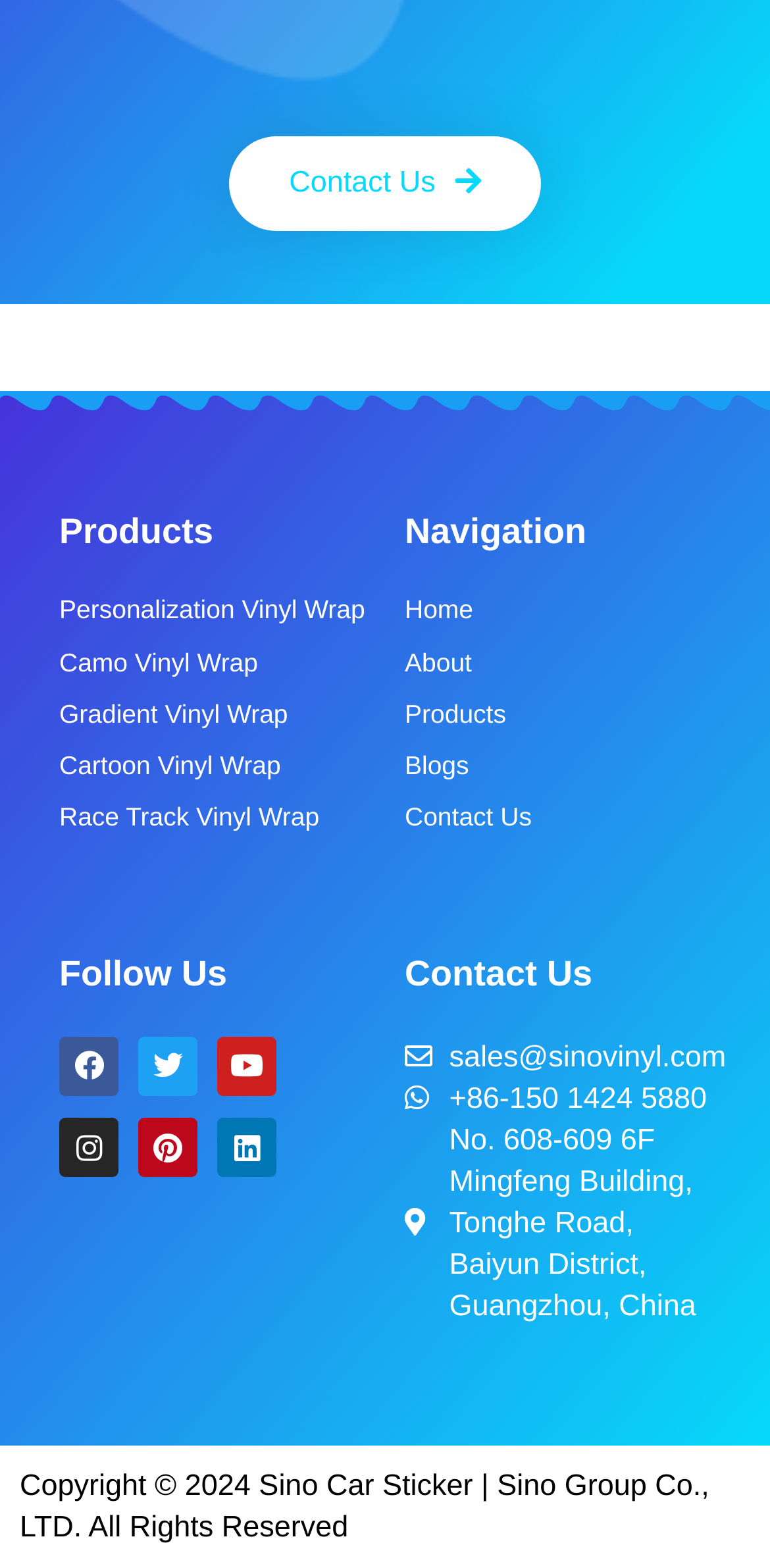Could you specify the bounding box coordinates for the clickable section to complete the following instruction: "View Copyright information"?

[0.026, 0.937, 0.921, 0.985]